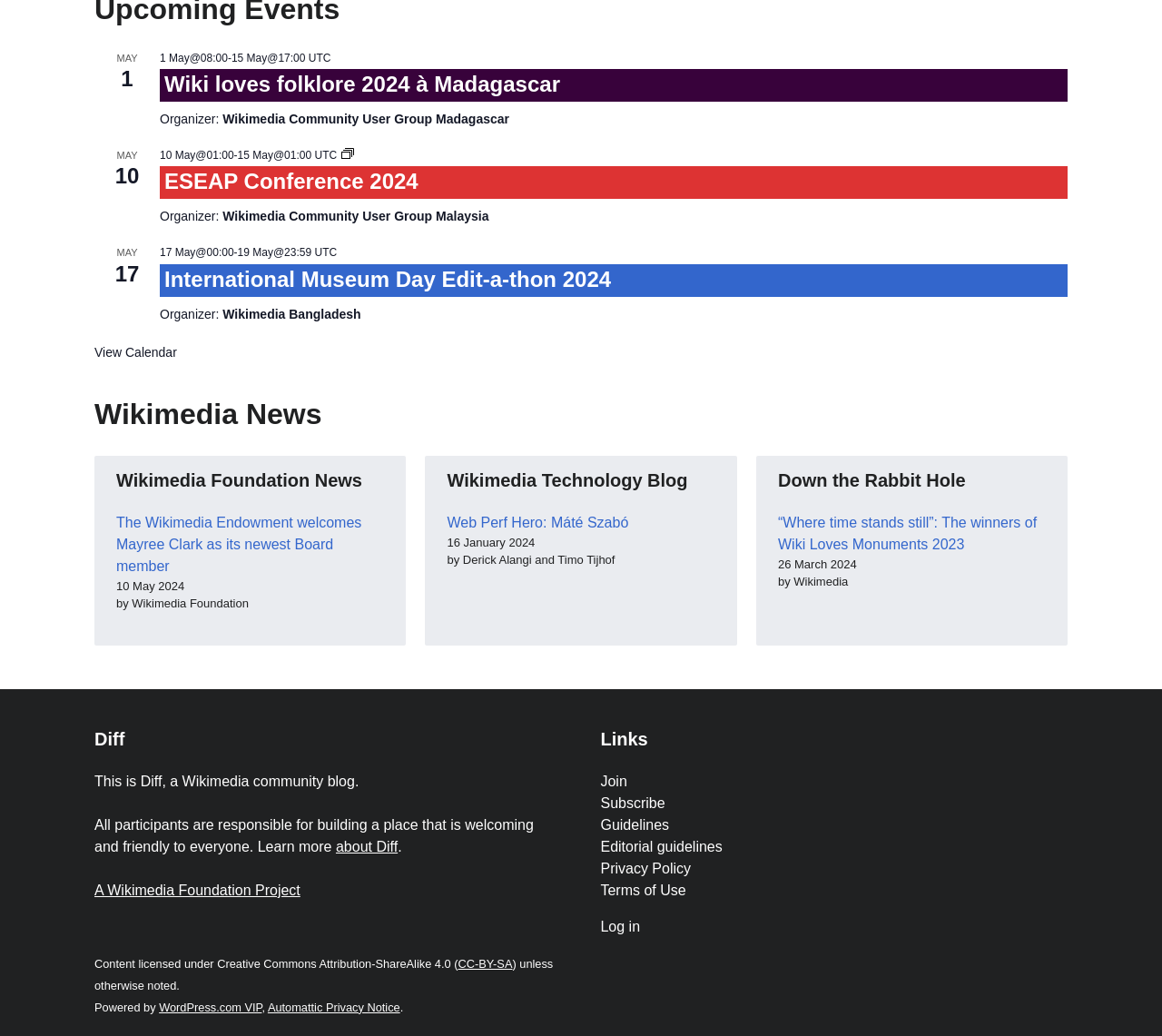Please predict the bounding box coordinates (top-left x, top-left y, bottom-right x, bottom-right y) for the UI element in the screenshot that fits the description: Editorial guidelines

[0.517, 0.809, 0.622, 0.824]